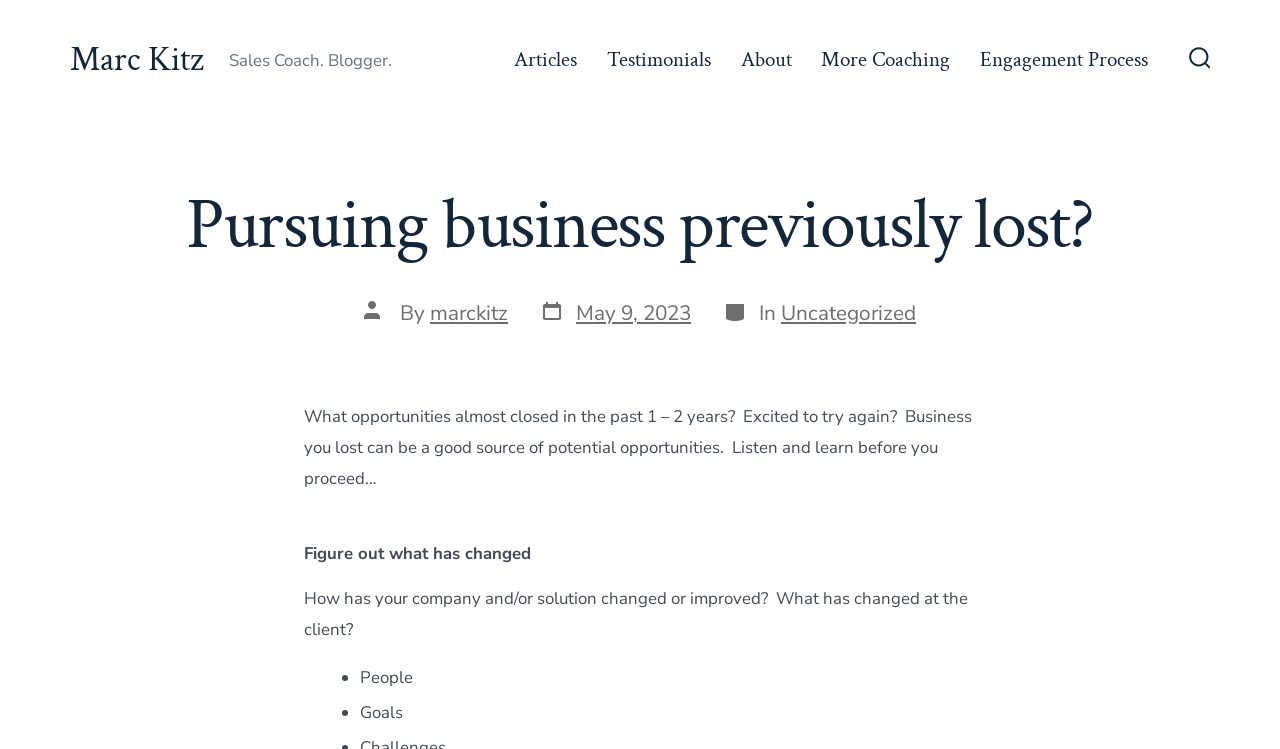Find the headline of the webpage and generate its text content.

Pursuing business previously lost?